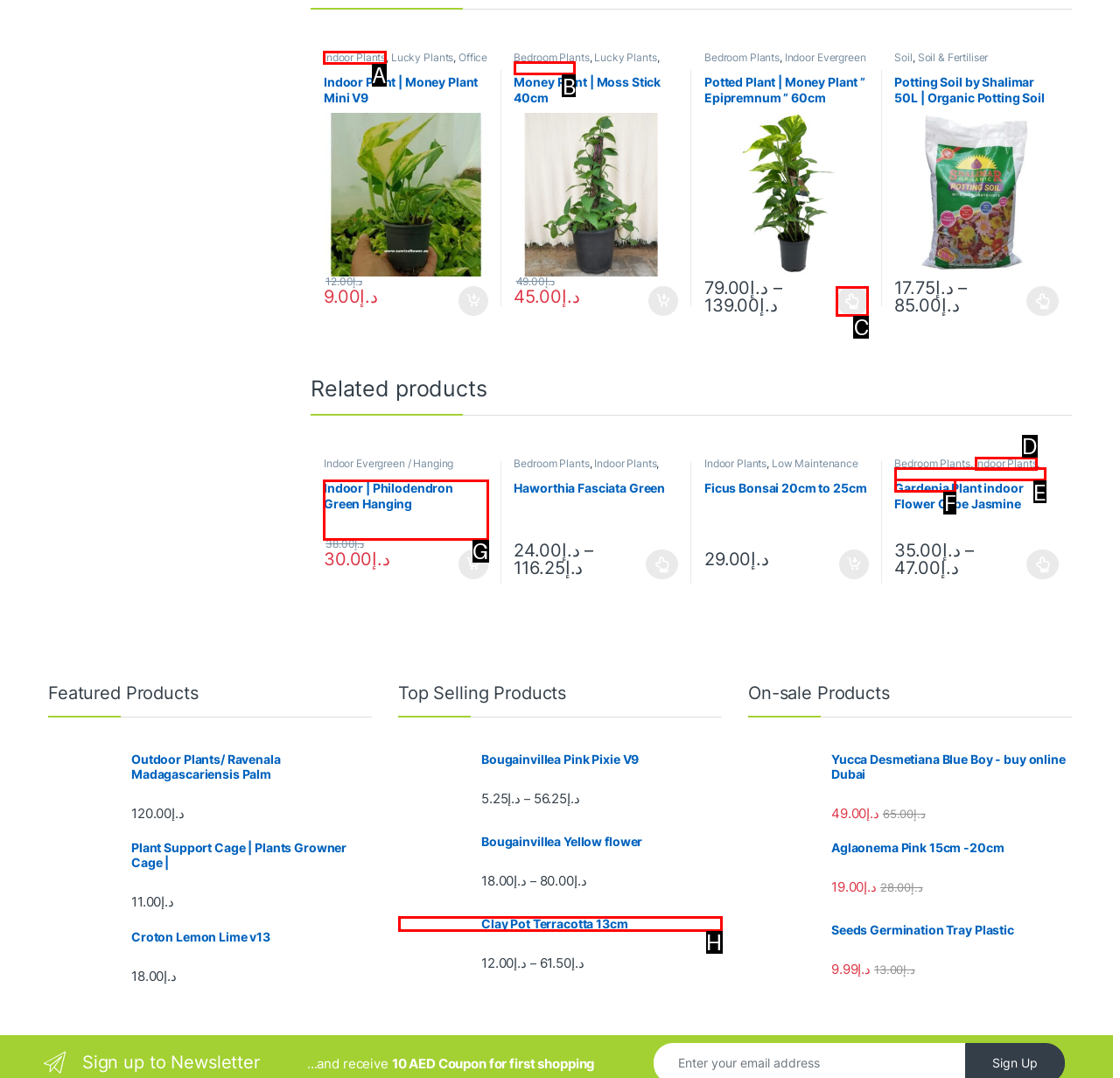Show which HTML element I need to click to perform this task: Contact Us Answer with the letter of the correct choice.

None